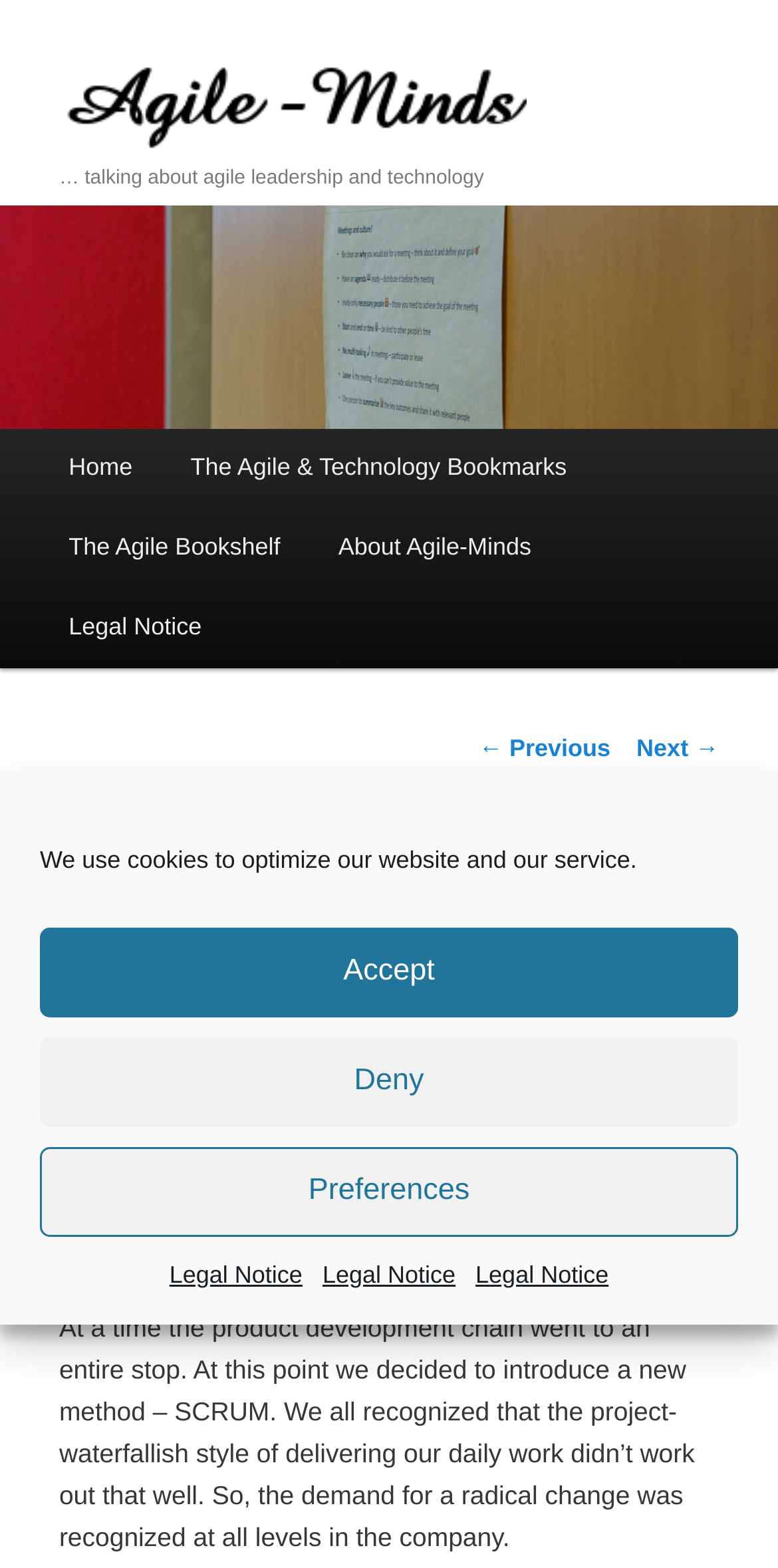Generate a thorough caption detailing the webpage content.

This webpage is about agile management and SCRUM environments. At the top, there is a dialog box for managing cookie consent, which includes a message about using cookies to optimize the website and service, along with three buttons to accept, deny, or set preferences. Below this, there are three links to the legal notice.

The main content of the webpage is divided into sections. At the top, there is a heading with the title "agile-minds" and an image next to it. Below this, there is a heading that describes the website as talking about agile leadership and technology.

To the left, there is a main menu with links to different sections, including home, bookmarks, bookshelf, about, and legal notice. Above this menu, there are two links to skip to primary and secondary content.

The main article is titled "SCRUM and Management – helping or disturbing?" and is divided into sections. The first section describes the introduction of SCRUM as a new method in product development. The article is written by Michael Maretzke, and his name is linked to his profile. There are also links to previous and next posts at the bottom of the article.

Throughout the webpage, there are several headings and subheadings that organize the content. The layout is clean, with a clear hierarchy of elements and sufficient whitespace to make the content easy to read.